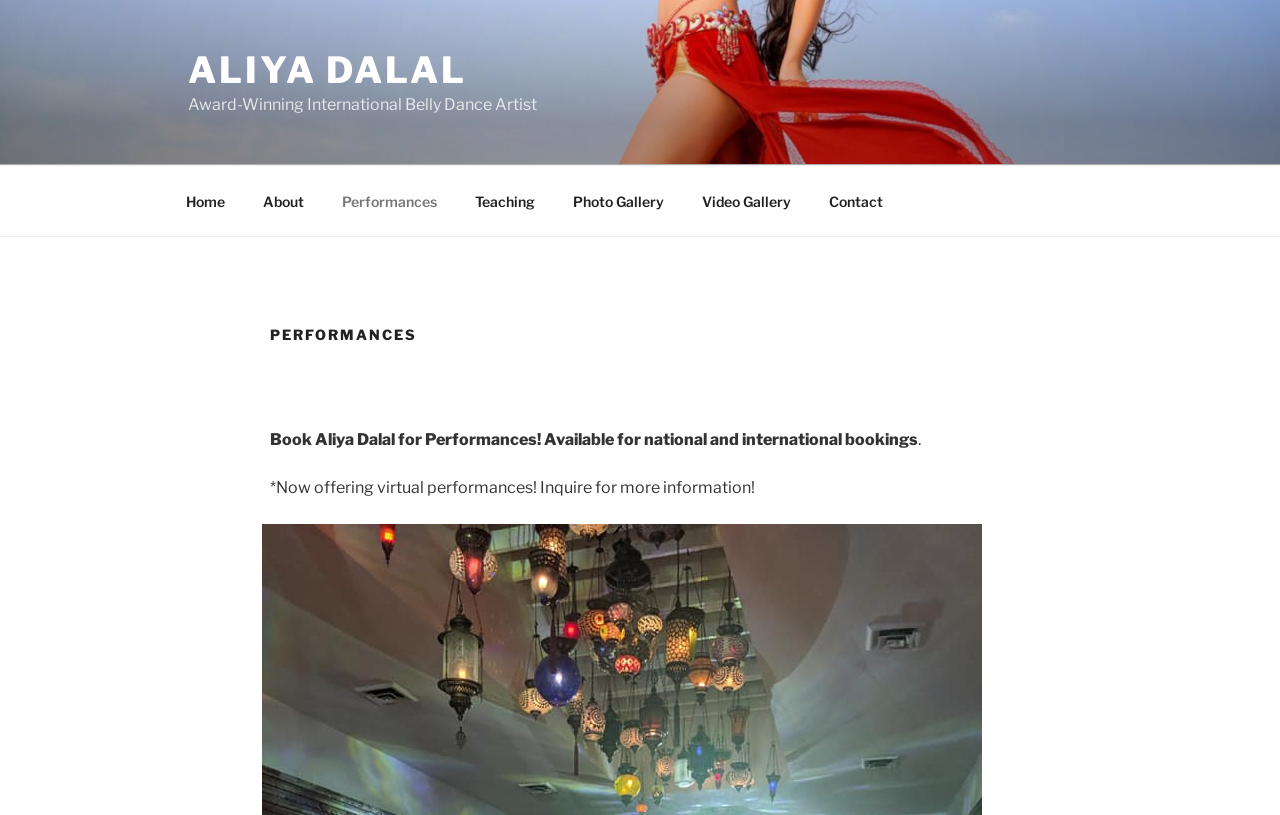Bounding box coordinates are to be given in the format (top-left x, top-left y, bottom-right x, bottom-right y). All values must be floating point numbers between 0 and 1. Provide the bounding box coordinate for the UI element described as: Entertainment

None